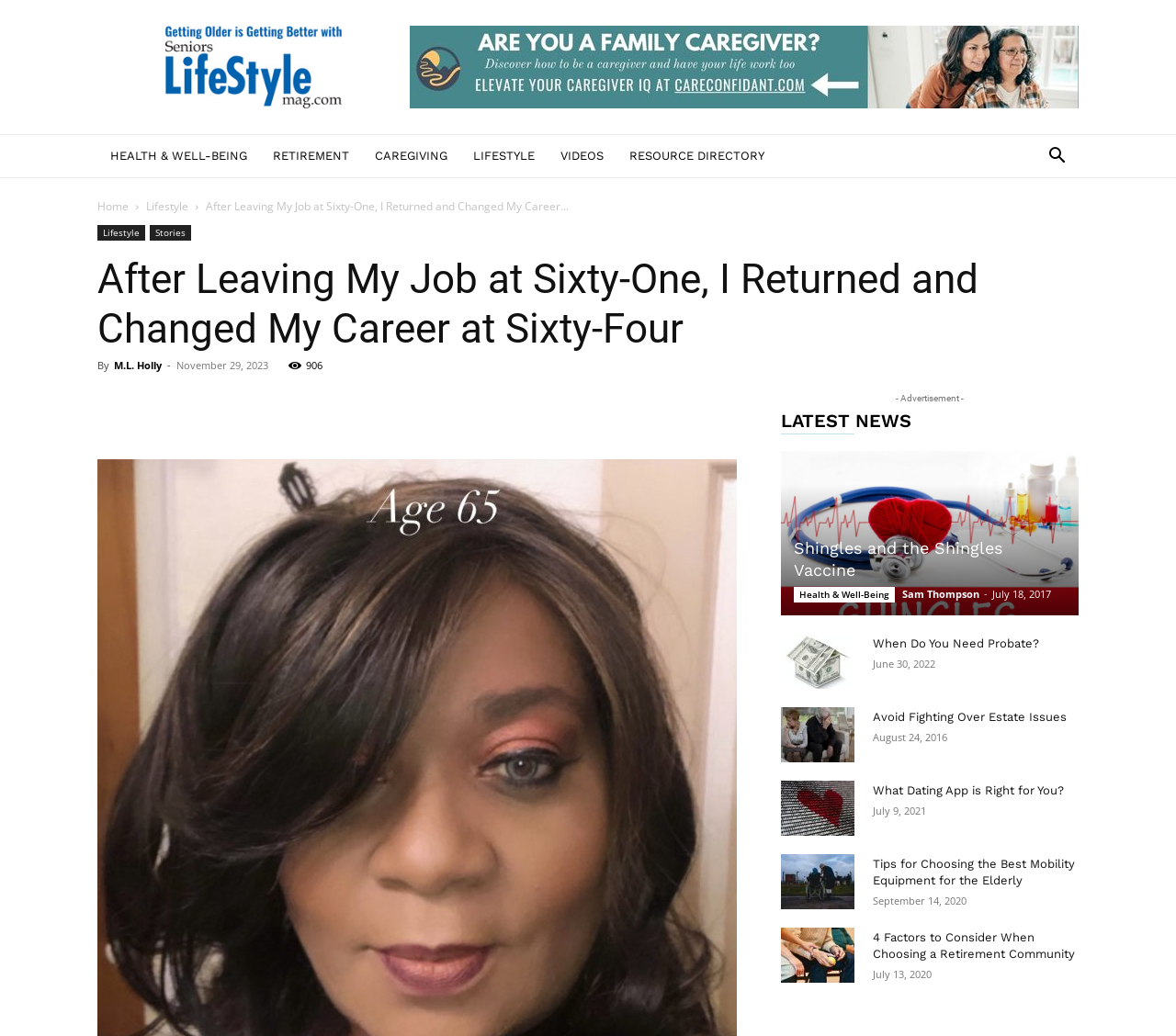Pinpoint the bounding box coordinates of the clickable element needed to complete the instruction: "Call the office". The coordinates should be provided as four float numbers between 0 and 1: [left, top, right, bottom].

None